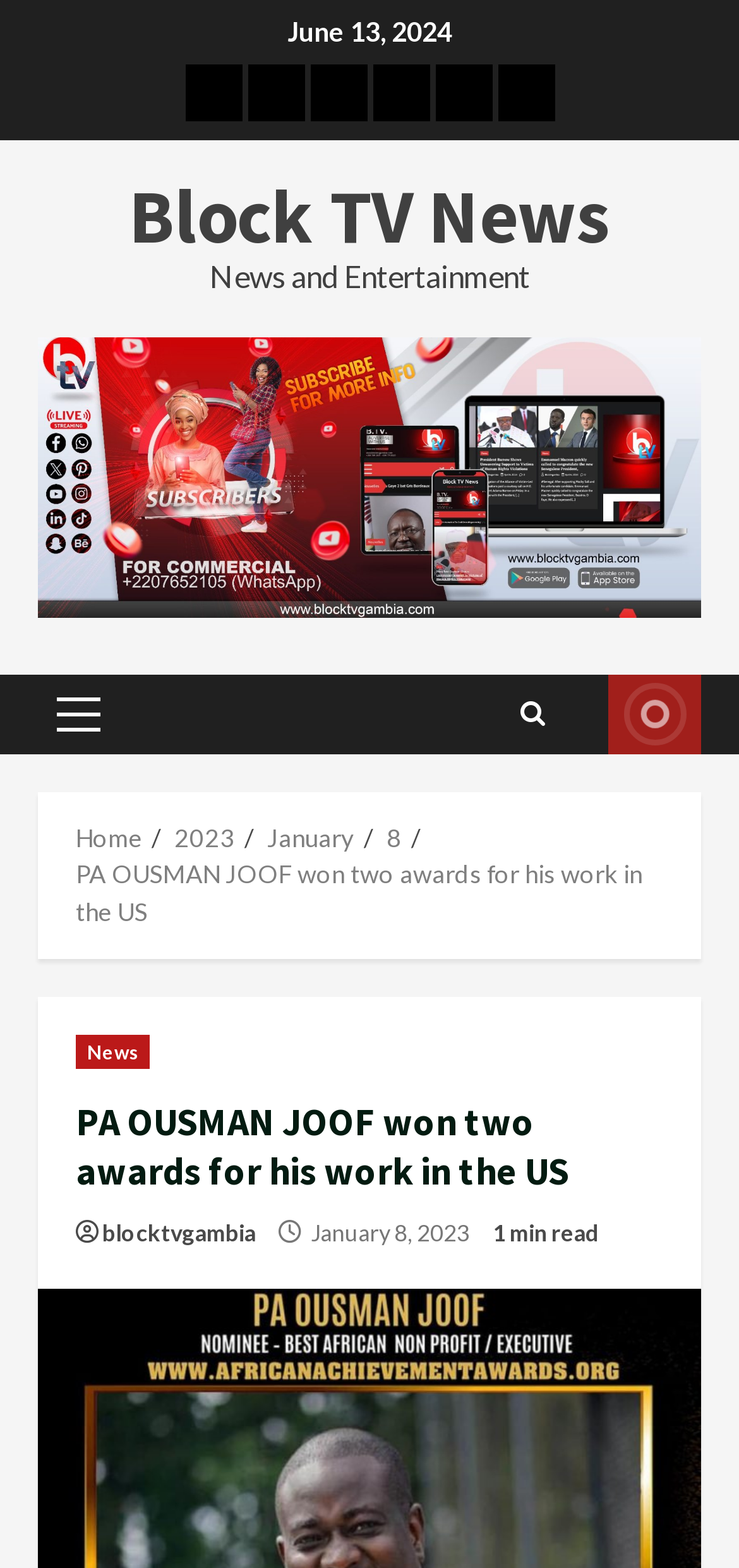Please give a short response to the question using one word or a phrase:
How long does it take to read the article?

1 min